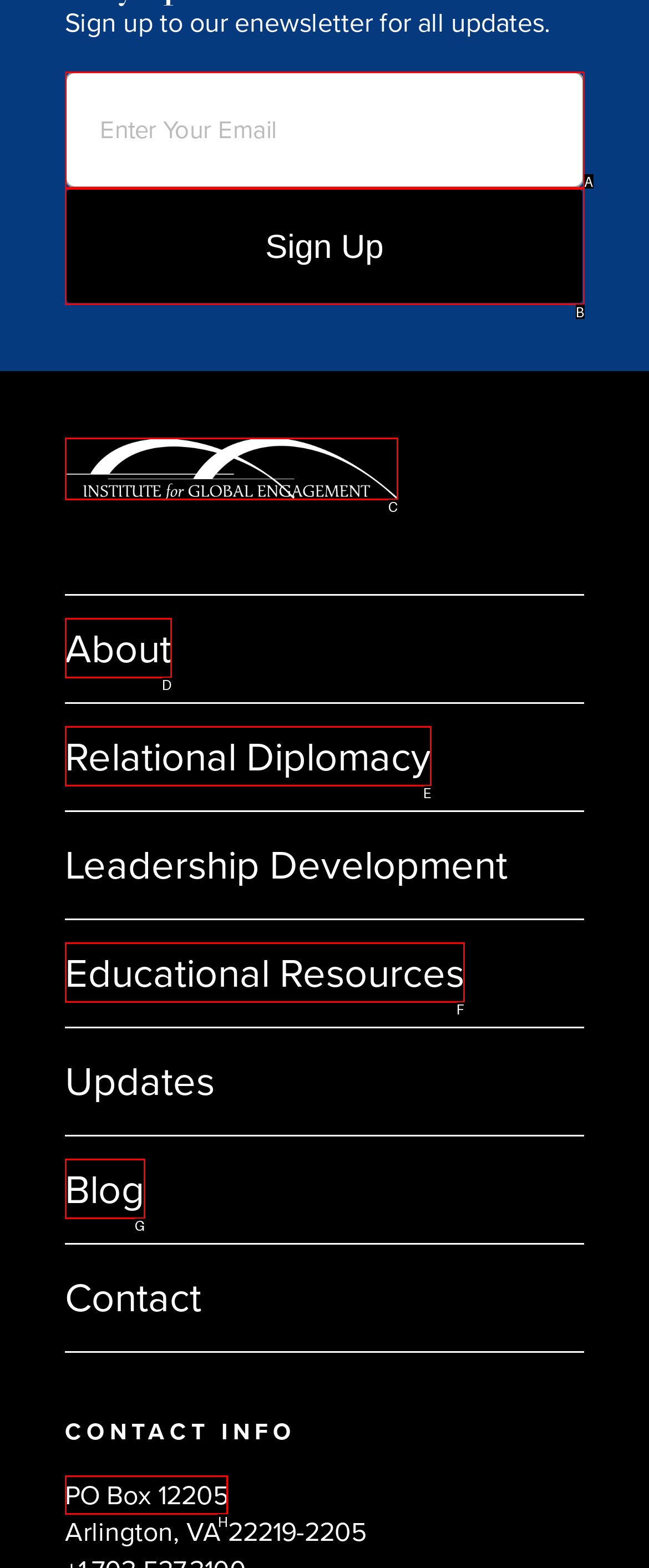Determine the HTML element to click for the instruction: Contact via PO Box 12205.
Answer with the letter corresponding to the correct choice from the provided options.

H